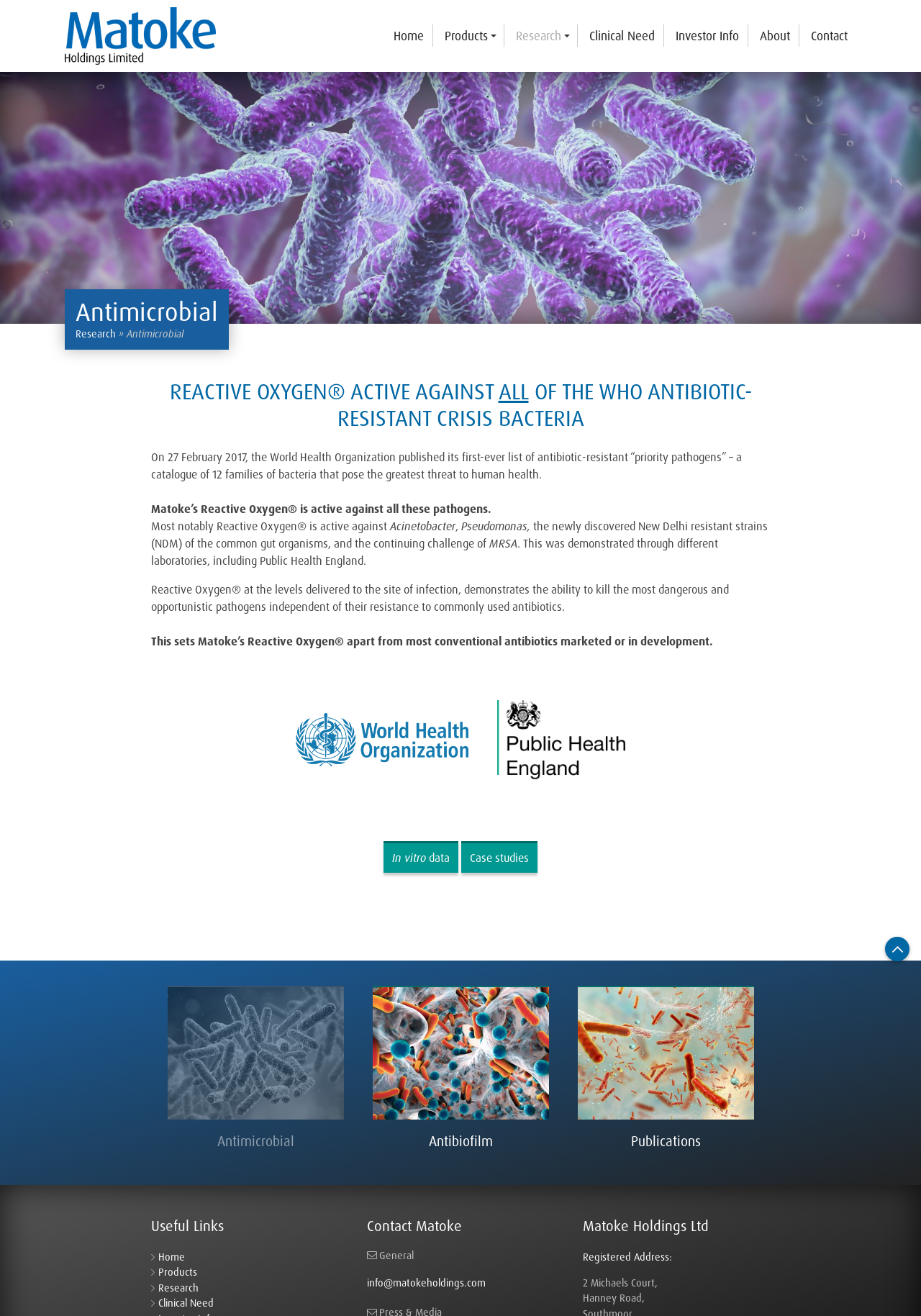What is the name of the organization that published a list of antibiotic-resistant pathogens?
Refer to the screenshot and deliver a thorough answer to the question presented.

I found the answer by reading the text on the webpage. It says 'On 27 February 2017, the World Health Organization published its first-ever list of antibiotic-resistant “priority pathogens”...'.